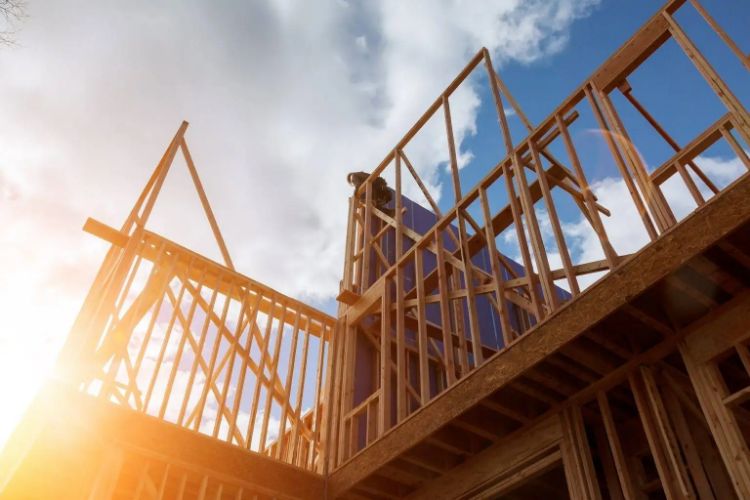Depict the image with a detailed narrative.

This image captures the construction progress of a two-story accessory dwelling unit (ADU) in Los Angeles. The scene showcases a framework in the midst of being built, with wooden studs forming the structure's skeleton against a backdrop of a partly cloudy sky. The warm sunlight casts a golden hue on the lower section of the image, highlighting the raw materials and construction work underway. This visual embodies the theme of maximizing living space, a central idea of the accompanying article which discusses the benefits and design possibilities of building a two-story ADU. The image symbolizes both the potential and the transformative aspect of residential development in urban areas, particularly for those seeking additional living space in a cost-effective manner.